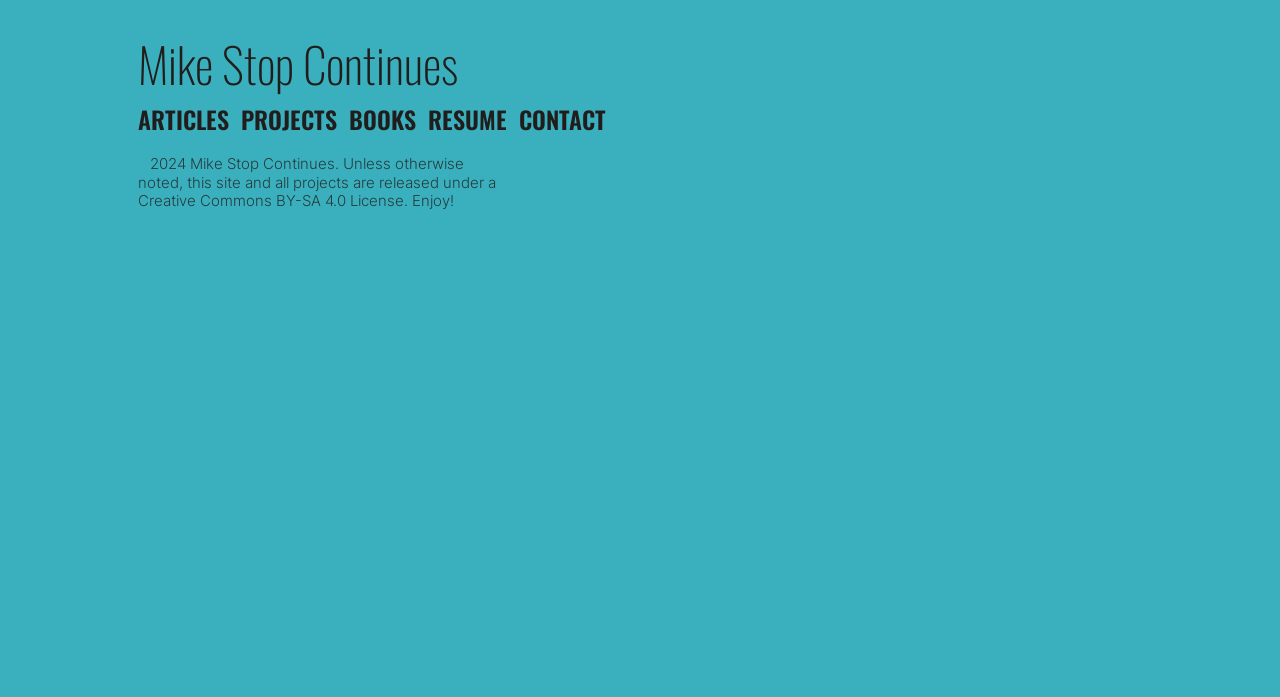Using the provided element description: "Resume", identify the bounding box coordinates. The coordinates should be four floats between 0 and 1 in the order [left, top, right, bottom].

[0.335, 0.153, 0.396, 0.187]